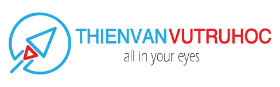Explain in detail what you see in the image.

The image features the logo of "Thiên Văn Vũ Trụ Học," which translates to "Astronomy and Cosmic Learning" in English. The logo prominently includes the name in a bold and modern font, with "THIEN VAN" in light blue and "VUTRU HOC" in vibrant red, symbolizing a dynamic approach to astronomical studies. Below the name, the tagline "all in your eyes" is displayed in a smaller, gray italic font, suggesting a focus on observation and learning in astronomy. The logo is accented with a graphic design of a compass or aiming device, further emphasizing exploration and discovery in the cosmic realm.